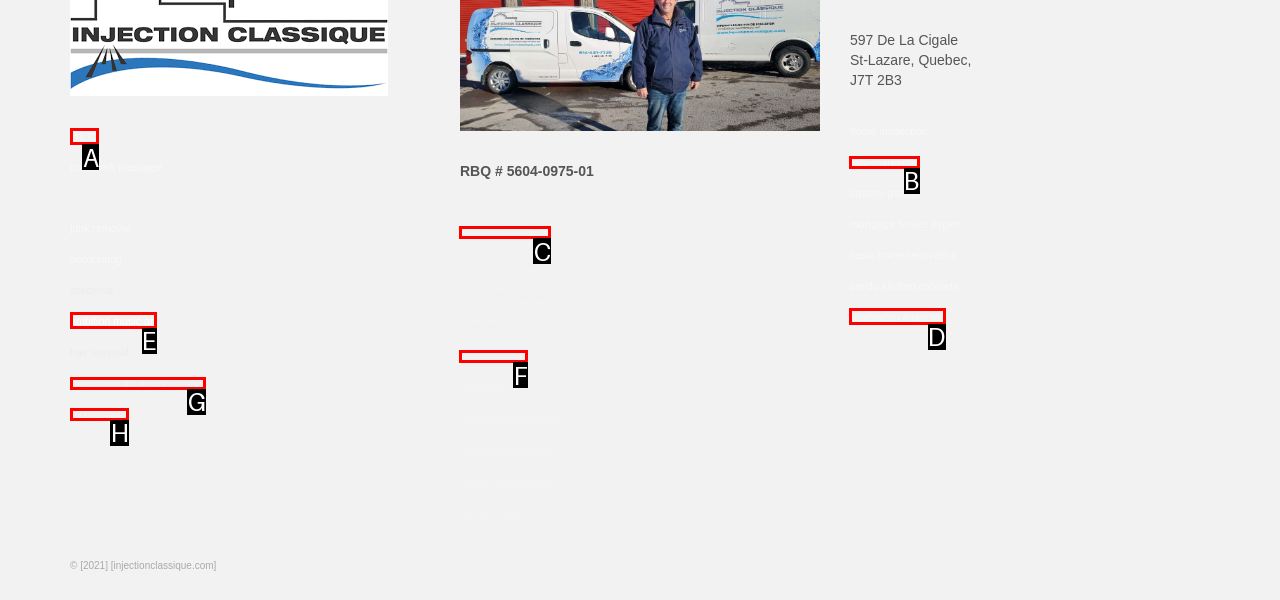To achieve the task: Click on the 'Blog' link, which HTML element do you need to click?
Respond with the letter of the correct option from the given choices.

A